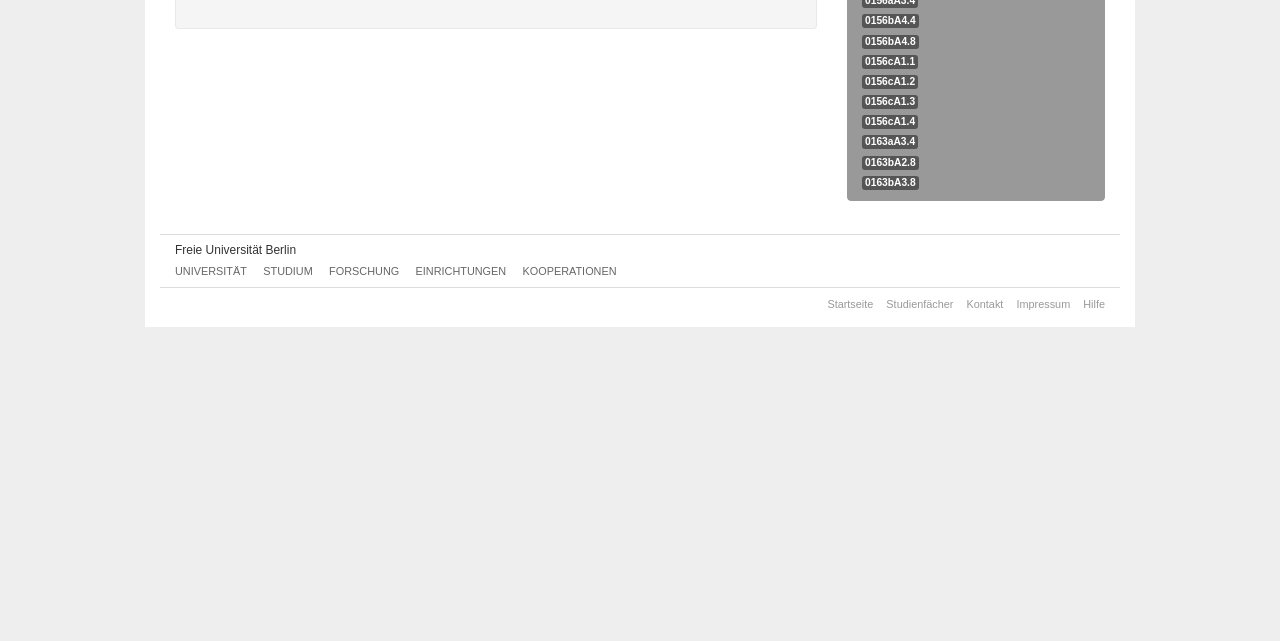Given the element description, predict the bounding box coordinates in the format (top-left x, top-left y, bottom-right x, bottom-right y). Make sure all values are between 0 and 1. Here is the element description: Universität

[0.137, 0.414, 0.193, 0.432]